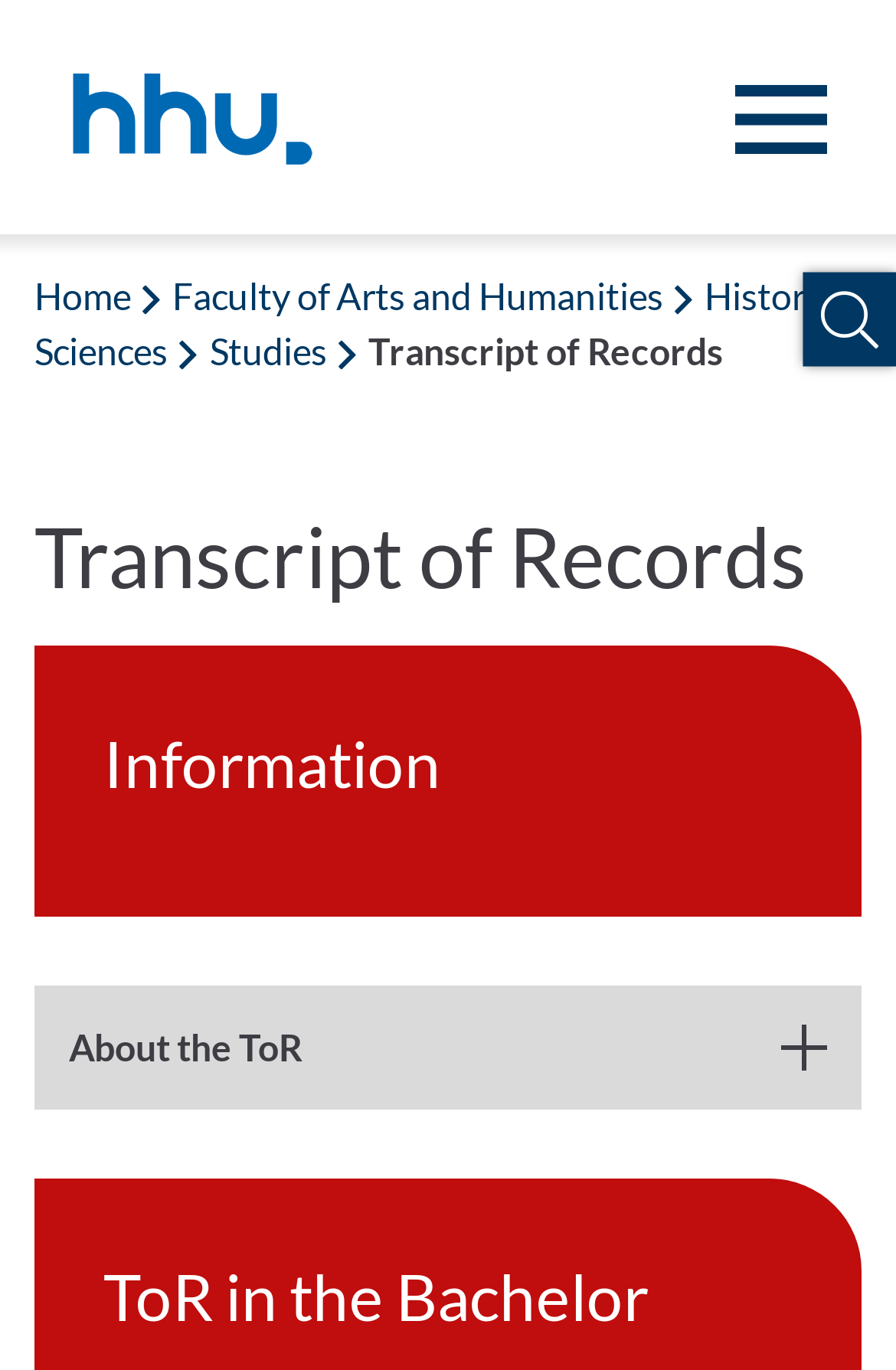Please answer the following question as detailed as possible based on the image: 
What is the title of the second heading?

I looked at the headings on the webpage and found the second heading, which is 'Information'.